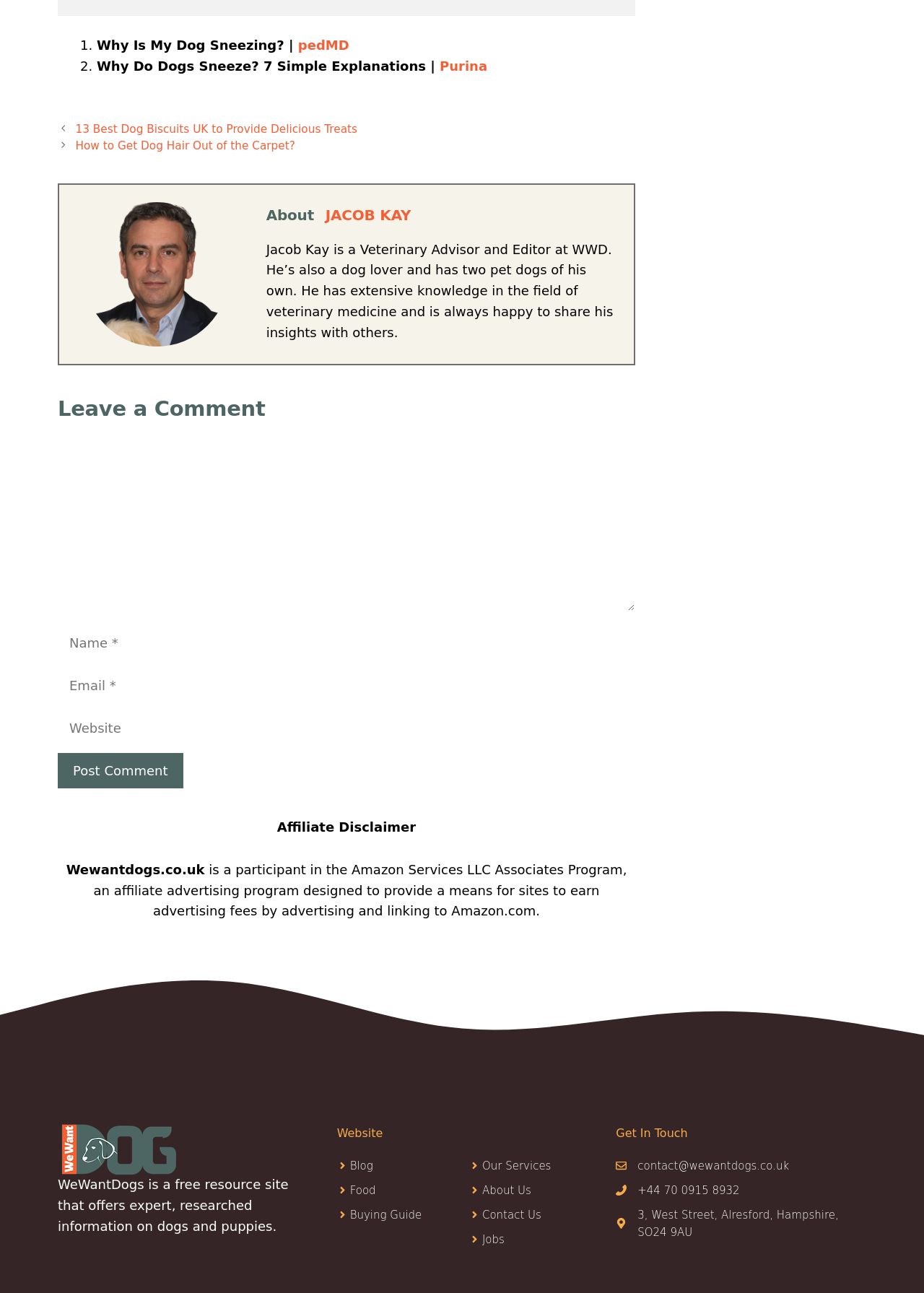Please provide the bounding box coordinates for the element that needs to be clicked to perform the following instruction: "Click the 'About' link". The coordinates should be given as four float numbers between 0 and 1, i.e., [left, top, right, bottom].

[0.288, 0.158, 0.34, 0.174]